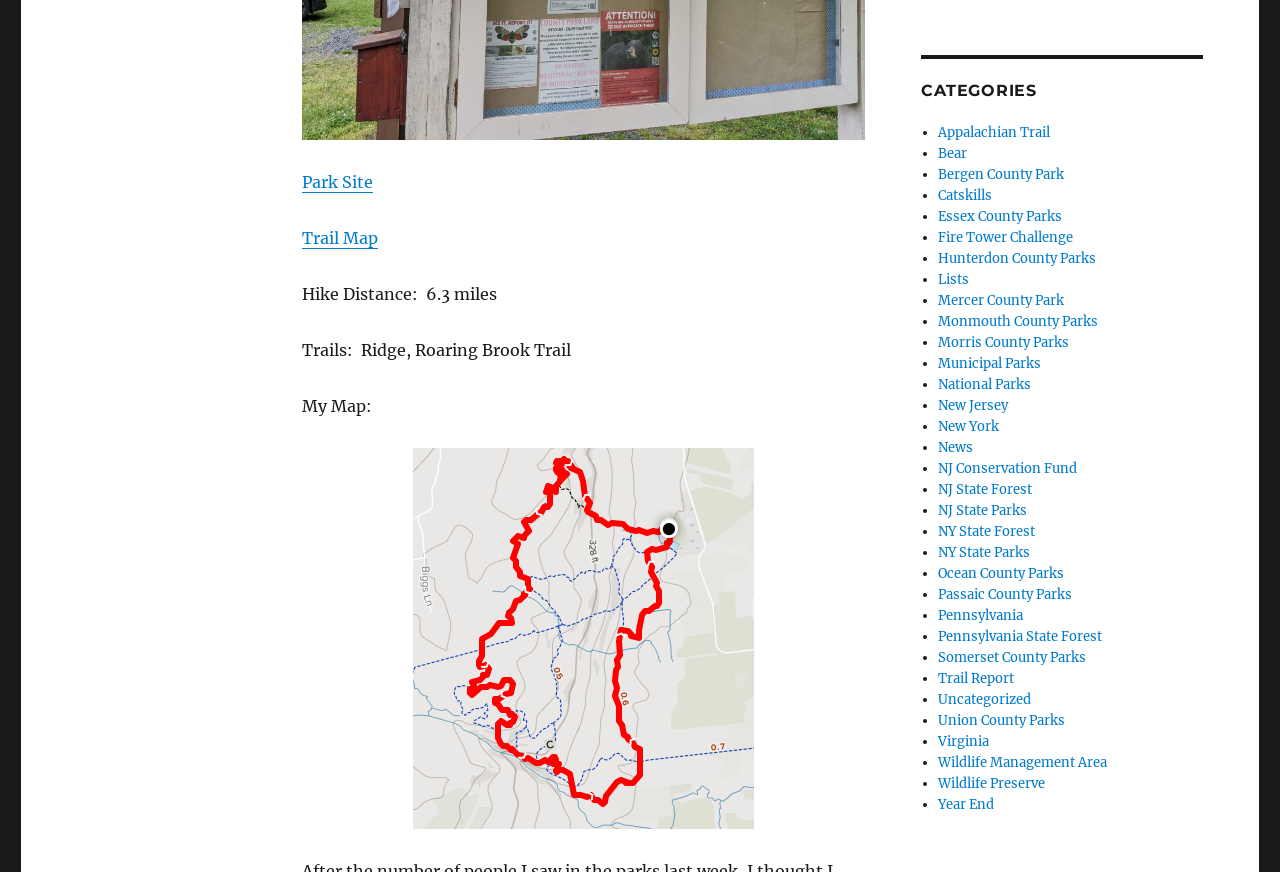Locate the bounding box coordinates of the clickable region necessary to complete the following instruction: "Learn about 'NJ State Parks'". Provide the coordinates in the format of four float numbers between 0 and 1, i.e., [left, top, right, bottom].

[0.733, 0.576, 0.802, 0.595]